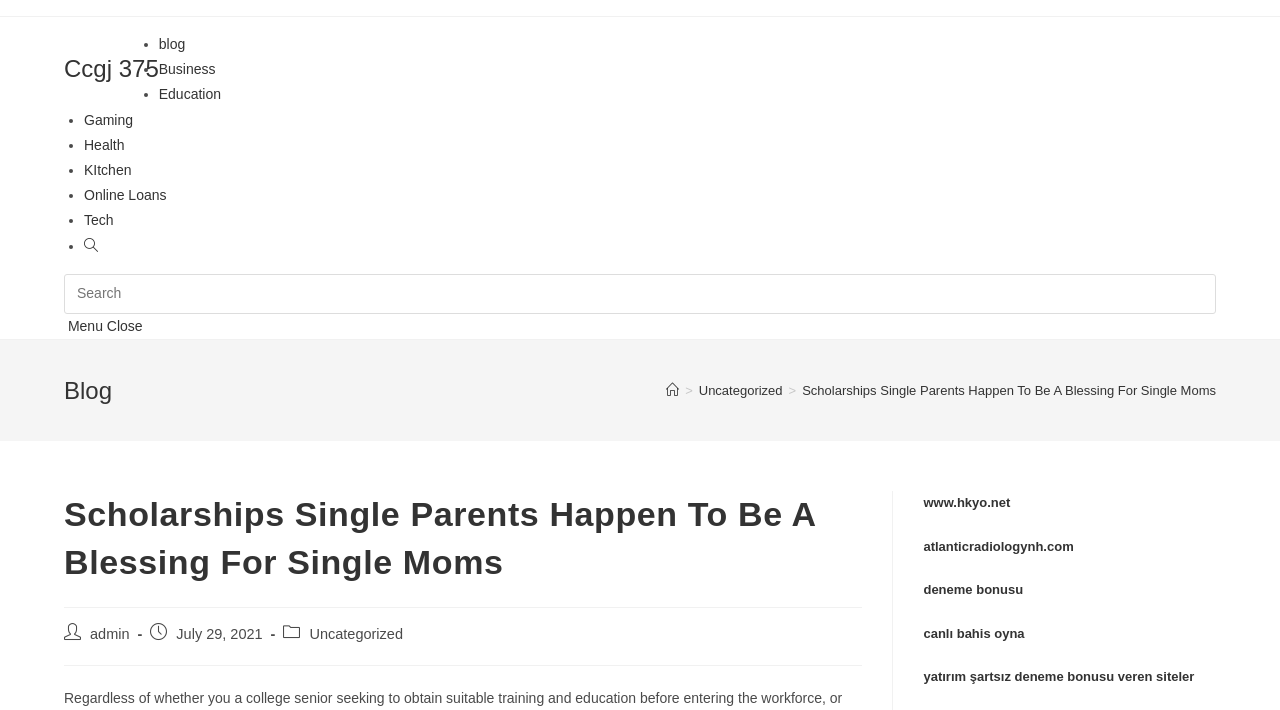What is the category of the current post?
Look at the image and respond with a single word or a short phrase.

Uncategorized